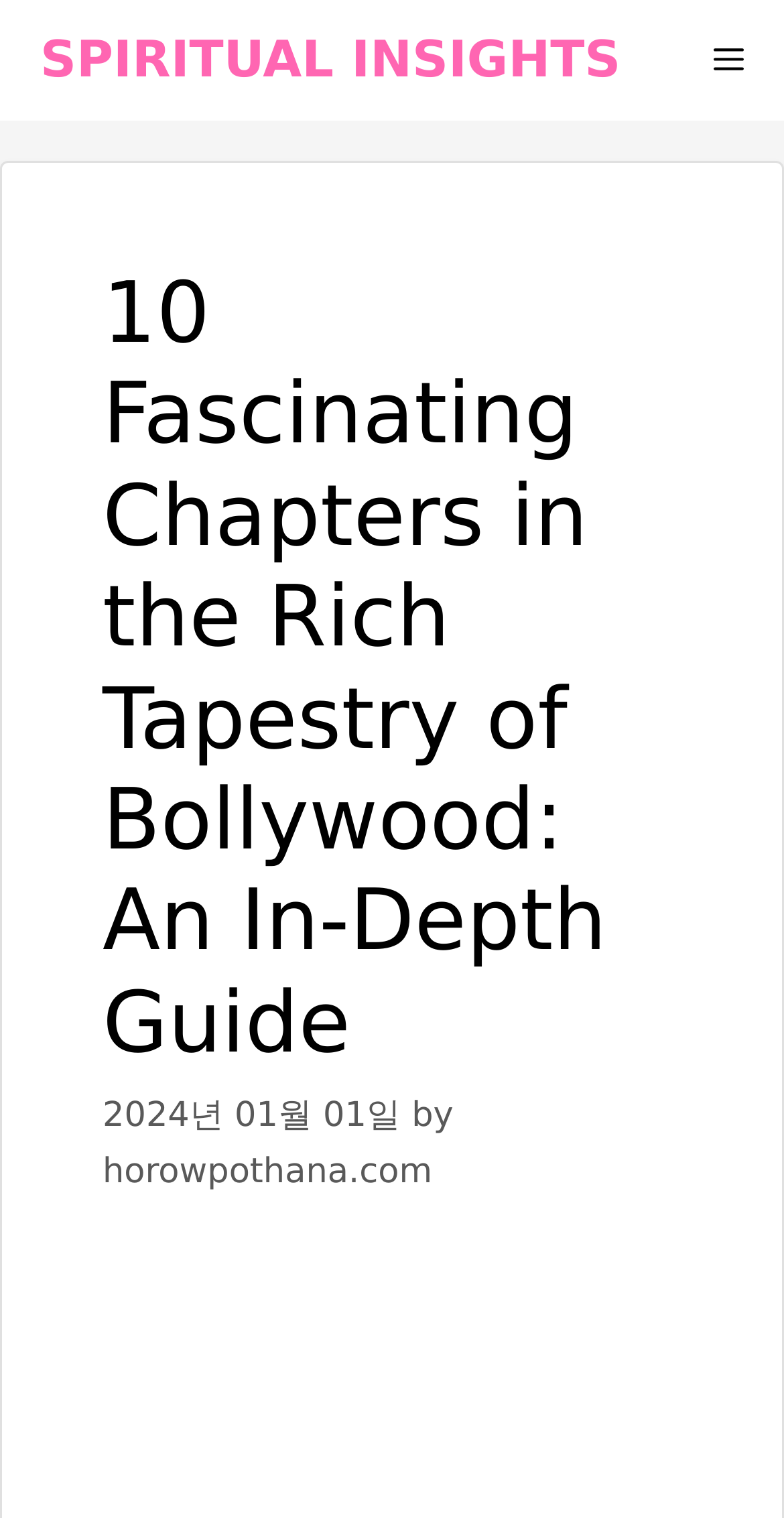Determine and generate the text content of the webpage's headline.

10 Fascinating Chapters in the Rich Tapestry of Bollywood: An In-Depth Guide